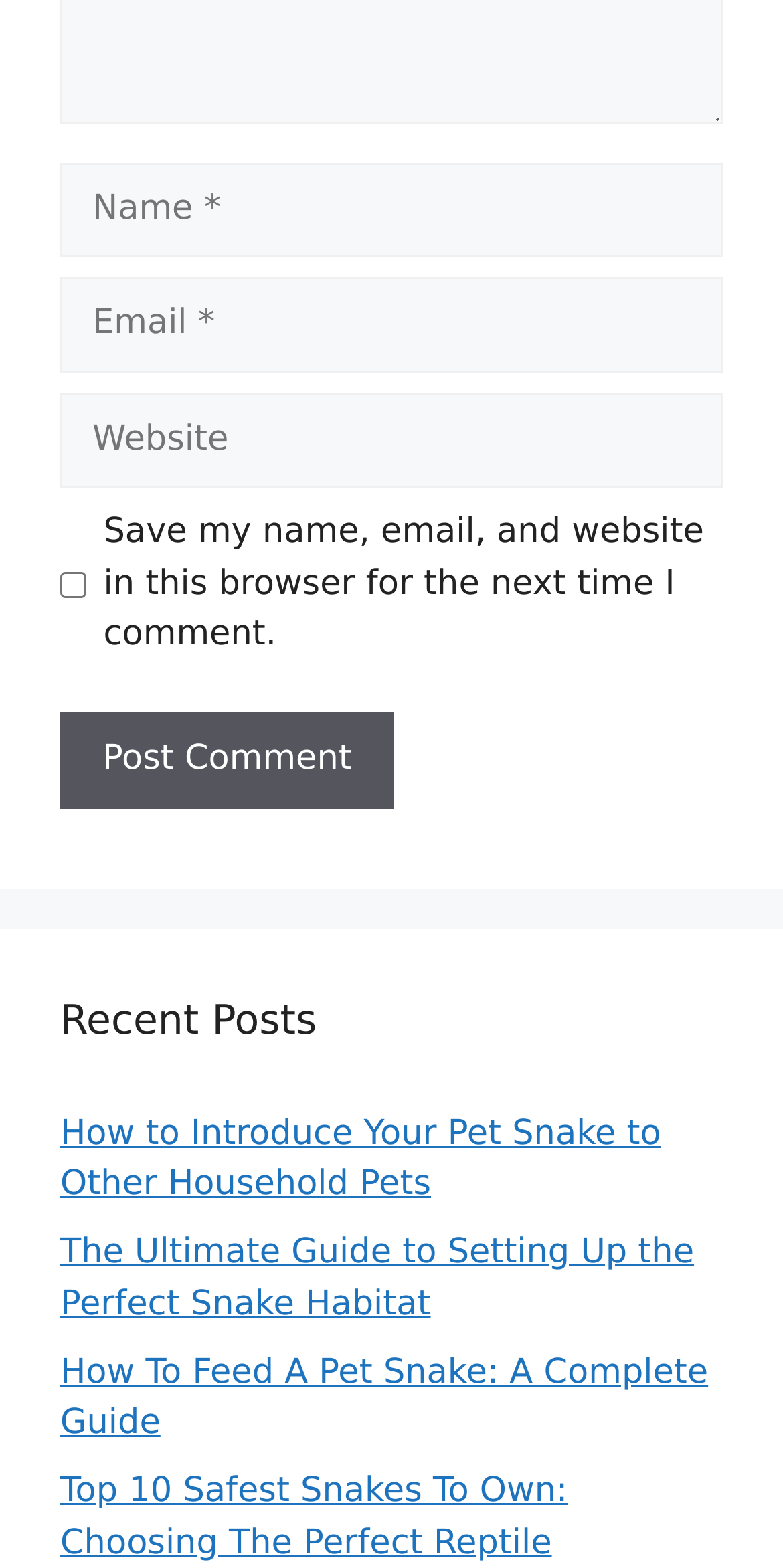Find the bounding box coordinates of the area to click in order to follow the instruction: "Enter your name".

[0.077, 0.103, 0.923, 0.164]